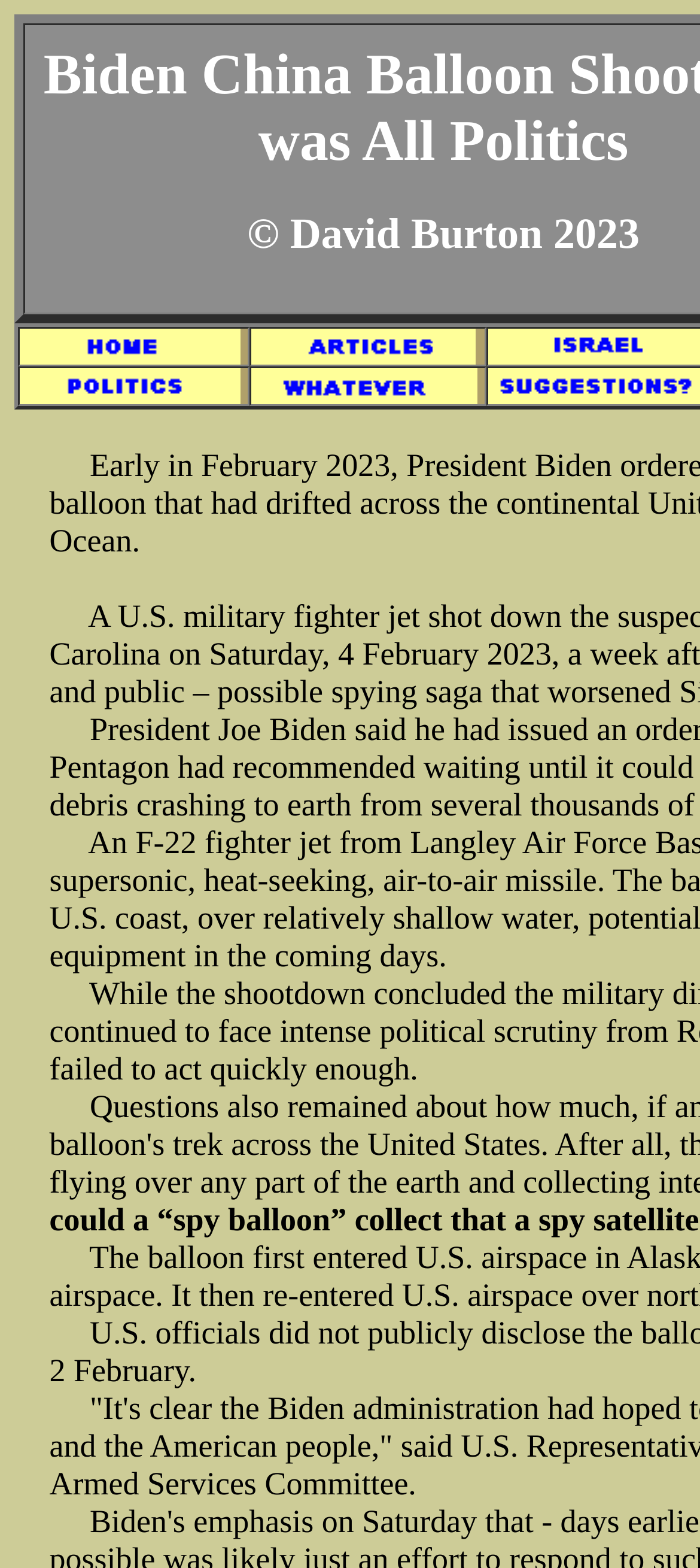What is the relative position of the third grid cell?
Answer the question with a thorough and detailed explanation.

By comparing the y1 and y2 coordinates of the grid cells, I can determine that the third grid cell is positioned below the first grid cell. Specifically, the y1 coordinate of the third grid cell (0.234) is greater than the y1 coordinate of the first grid cell (0.208), indicating that it is located below the first grid cell.